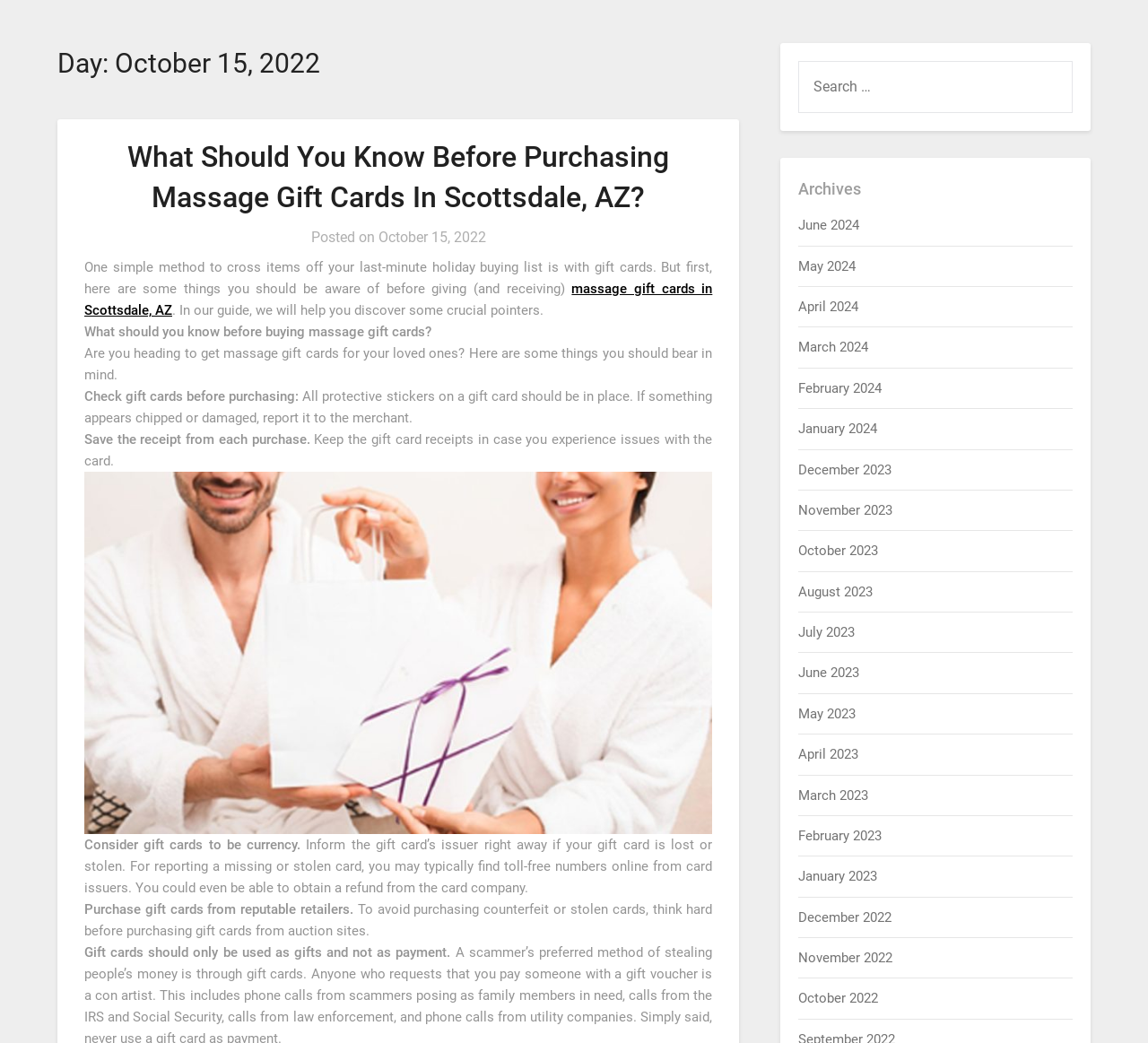Using the provided description: "December 2022", find the bounding box coordinates of the corresponding UI element. The output should be four float numbers between 0 and 1, in the format [left, top, right, bottom].

[0.696, 0.872, 0.777, 0.887]